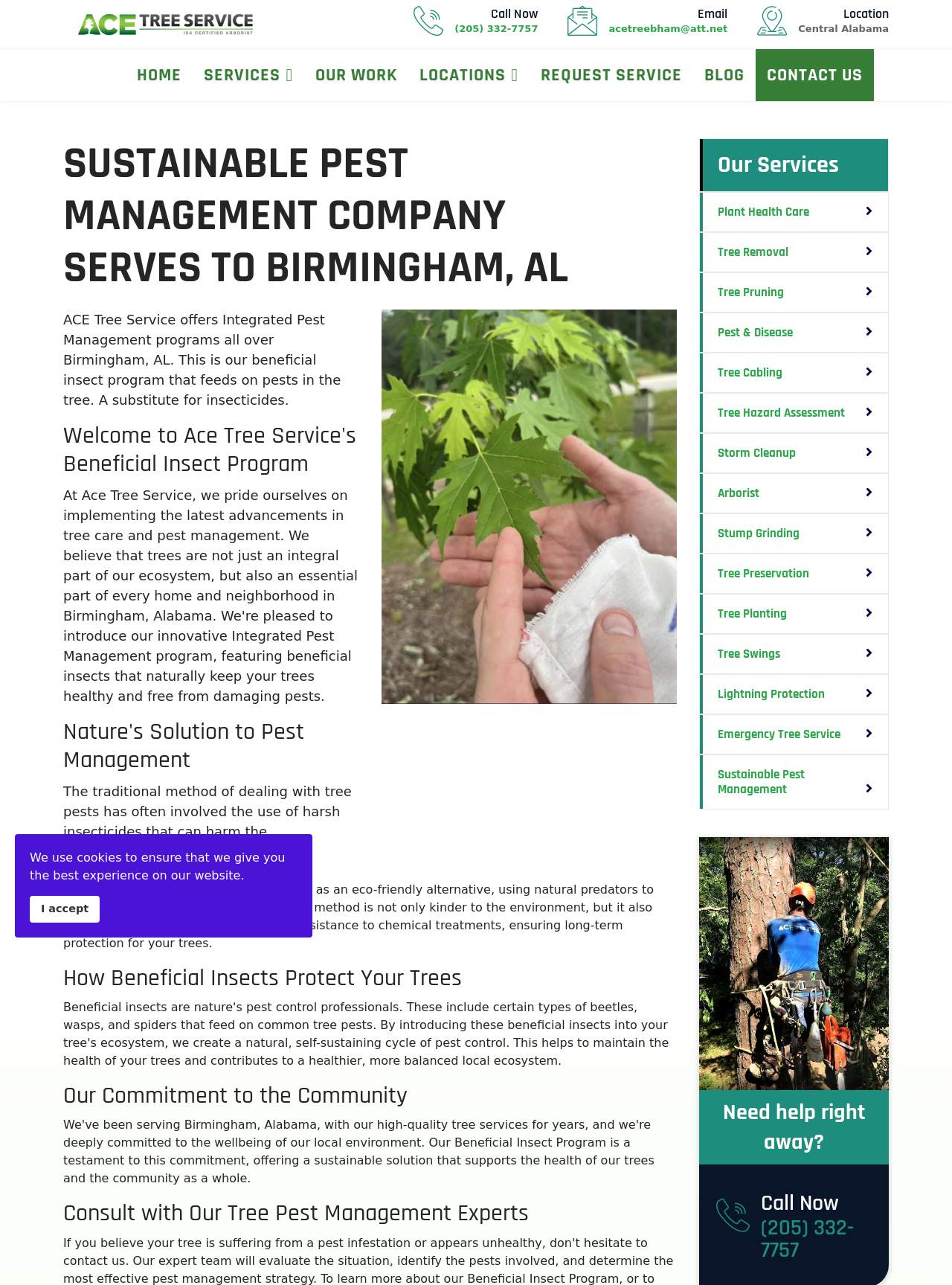Find the bounding box coordinates for the HTML element described as: "Plant Health Care". The coordinates should consist of four float values between 0 and 1, i.e., [left, top, right, bottom].

[0.734, 0.15, 0.934, 0.181]